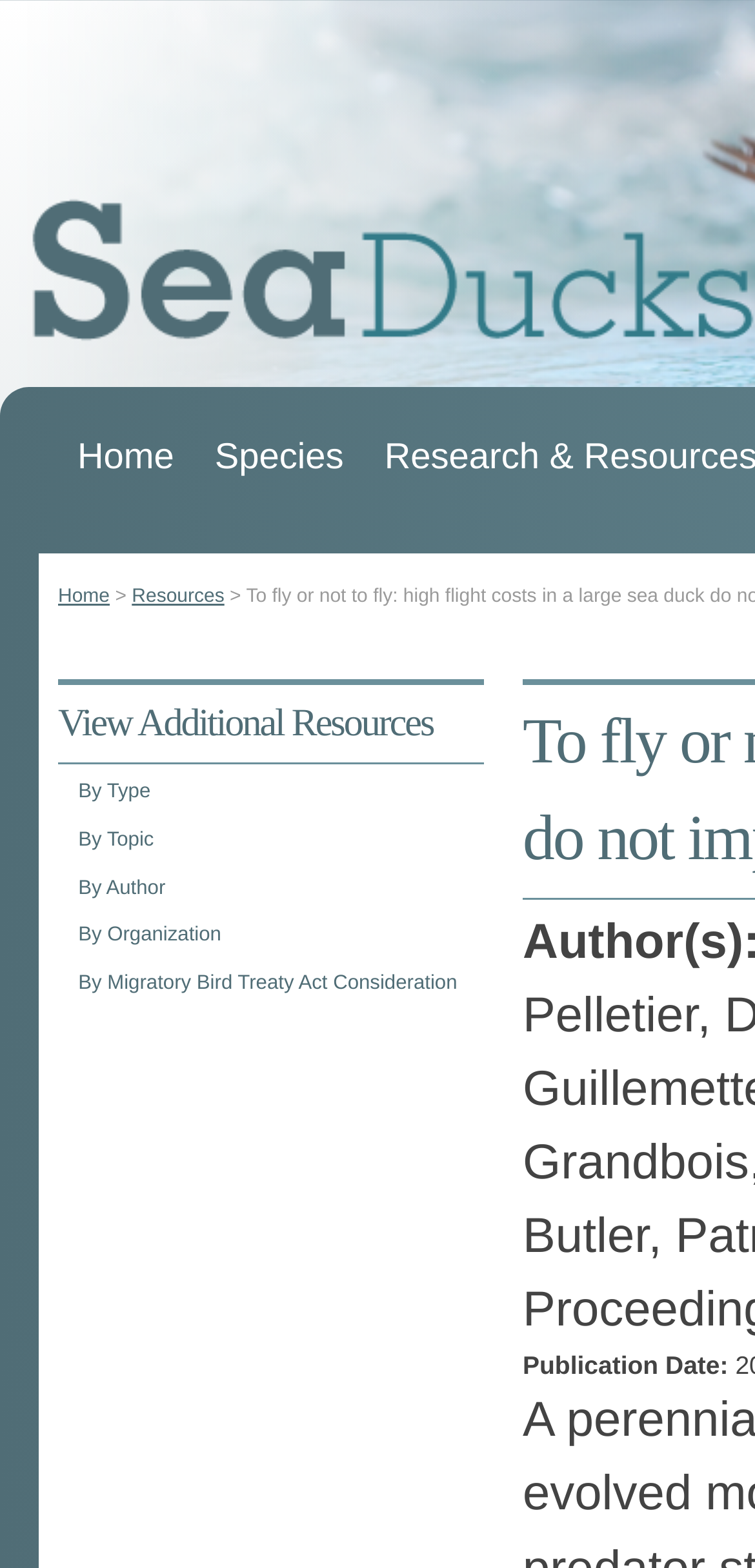Please extract the primary headline from the webpage.

To fly or not to fly: high flight costs in a large sea duck do not imply an expensive lifestyle